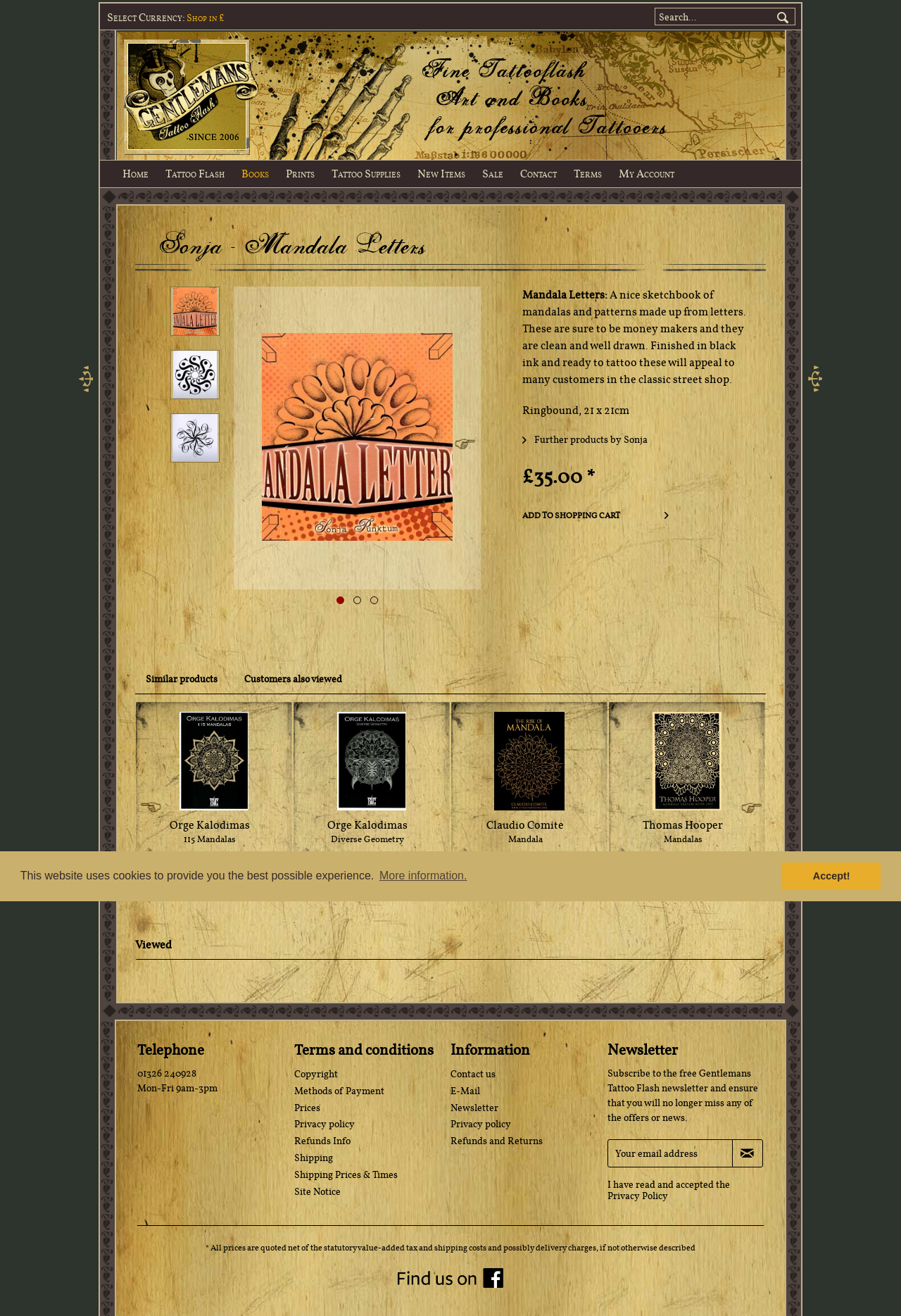Using the provided description Mandalas, find the bounding box coordinates for the UI element. Provide the coordinates in (top-left x, top-left y, bottom-right x, bottom-right y) format, ensuring all values are between 0 and 1.

[0.691, 0.632, 0.834, 0.643]